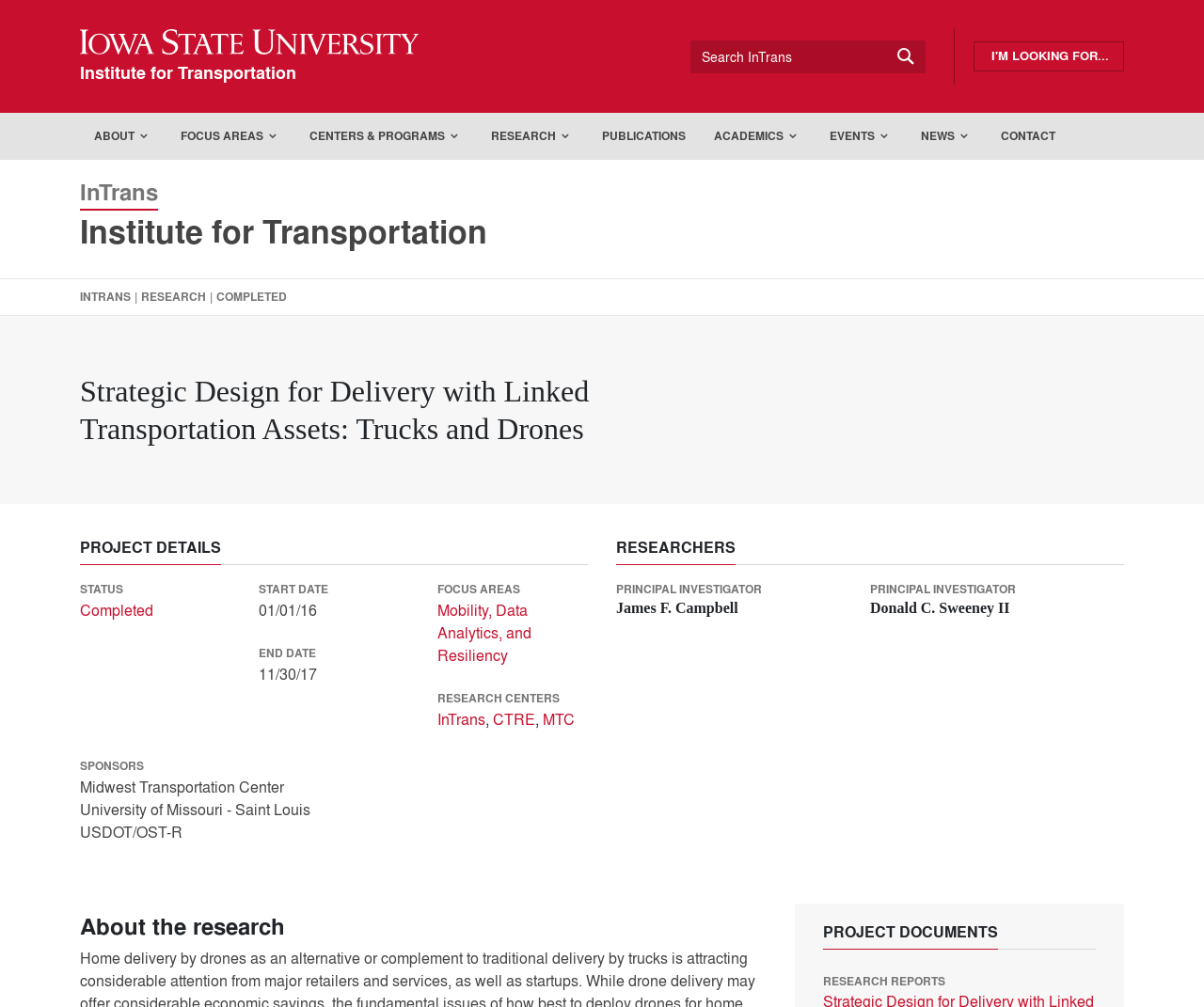Can you provide the bounding box coordinates for the element that should be clicked to implement the instruction: "View topic tools"?

None